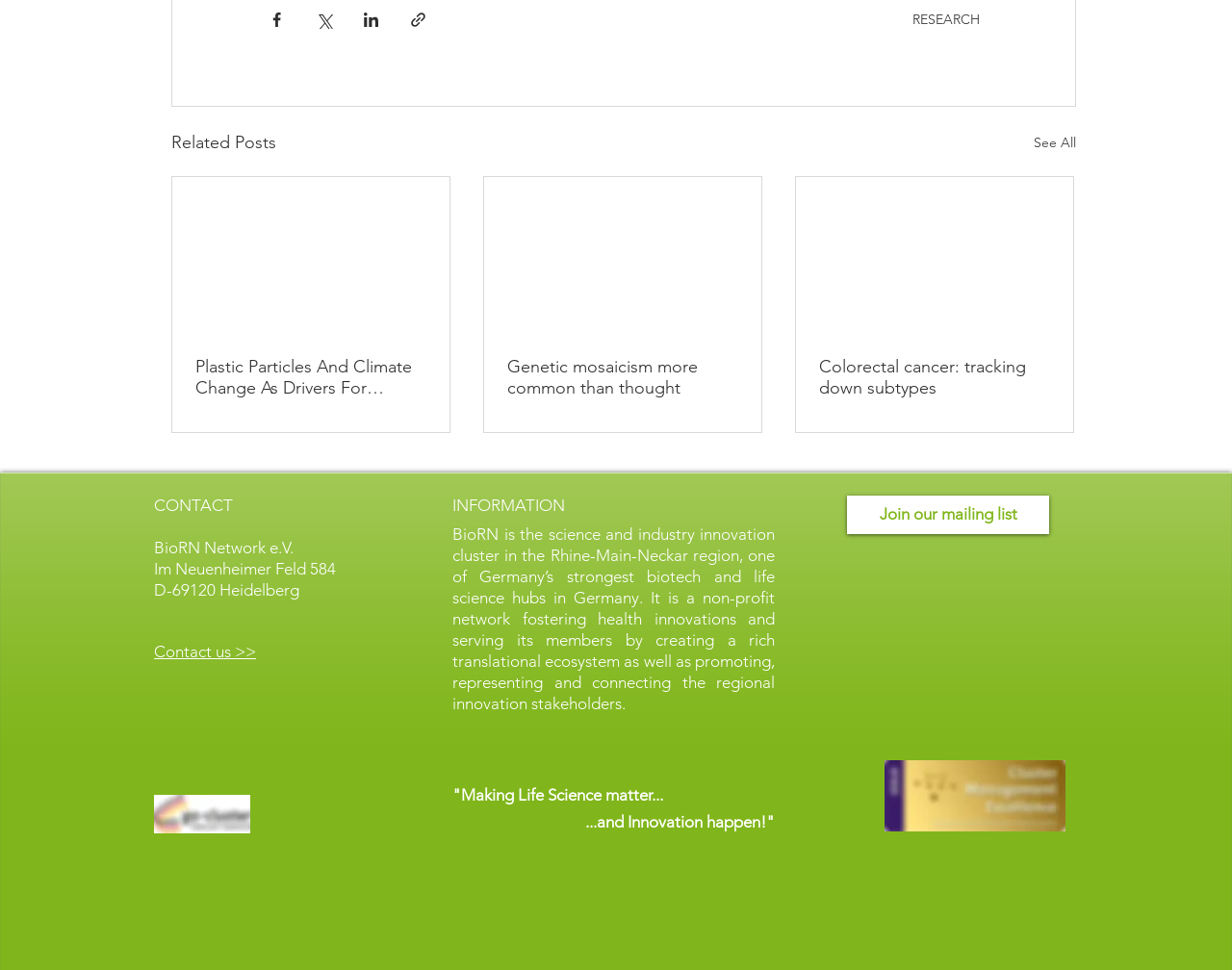Please specify the bounding box coordinates in the format (top-left x, top-left y, bottom-right x, bottom-right y), with values ranging from 0 to 1. Identify the bounding box for the UI component described as follows: aria-label="LinkedIn Social Icon"

[0.125, 0.787, 0.145, 0.812]